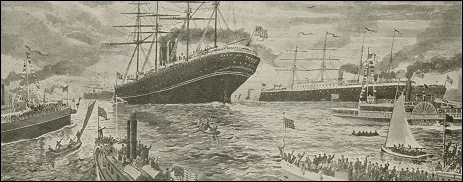Give a concise answer using only one word or phrase for this question:
What do the flags on the ships represent?

Symbols of hope and adventure